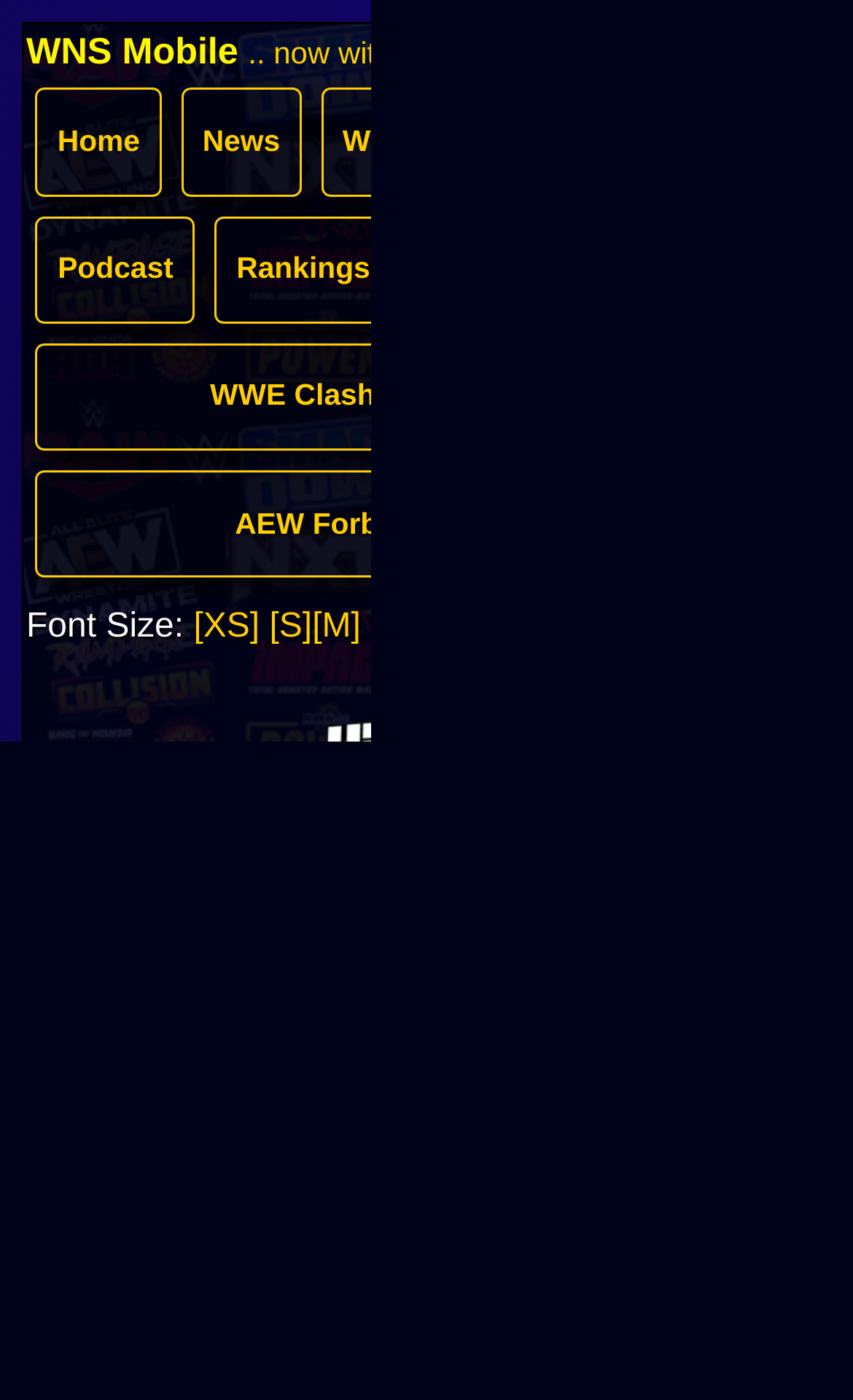Please identify the bounding box coordinates for the region that you need to click to follow this instruction: "Explore 'ELECTRICAL TOOLS' section".

None